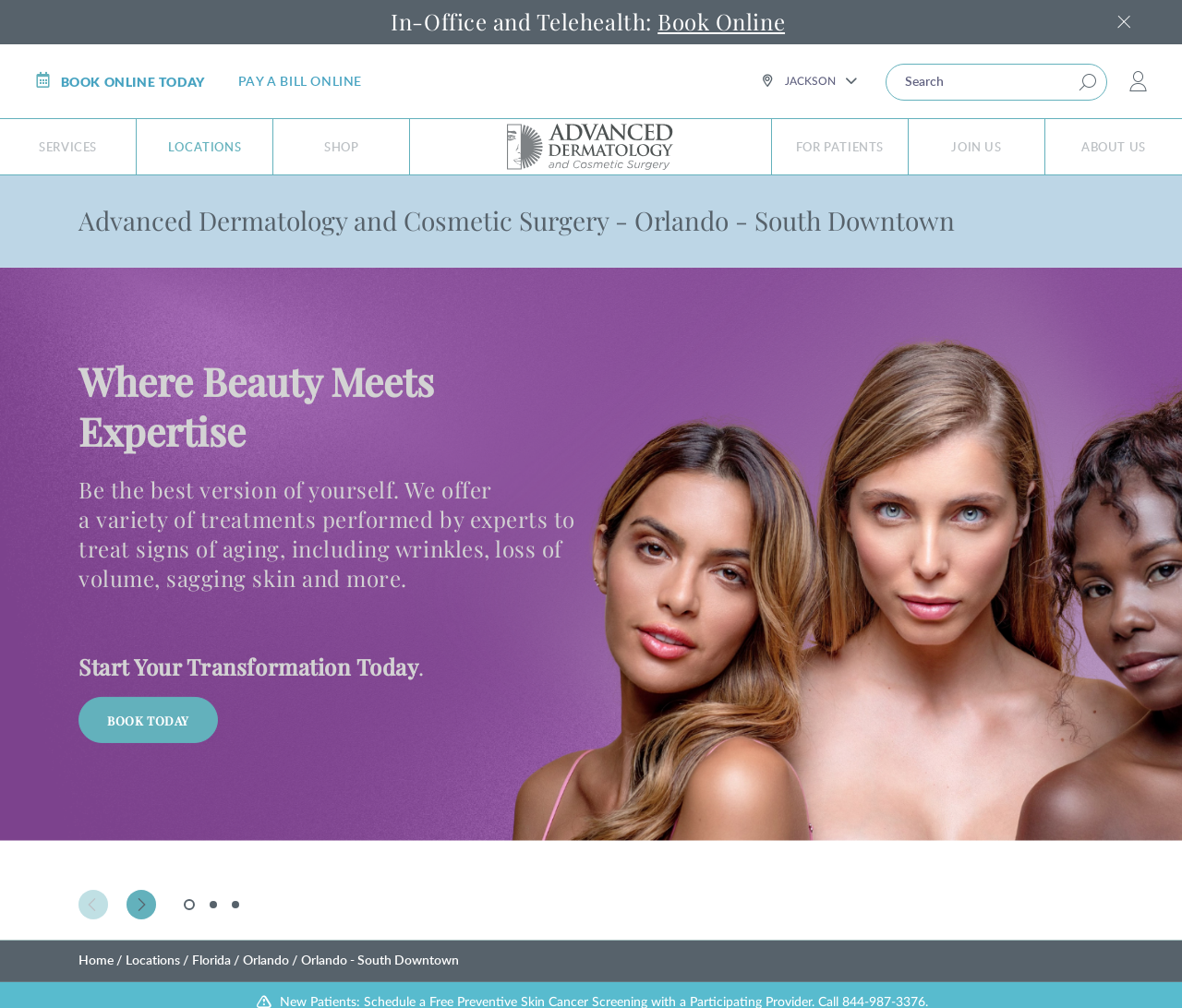Is the 'BOOK ONLINE TODAY' link located above the 'PAY A BILL ONLINE' link?
Based on the visual information, provide a detailed and comprehensive answer.

I compared the y1 and y2 coordinates of the 'BOOK ONLINE TODAY' link and the 'PAY A BILL ONLINE' link. Since the y1 and y2 values of 'BOOK ONLINE TODAY' are smaller, it is located above 'PAY A BILL ONLINE'.